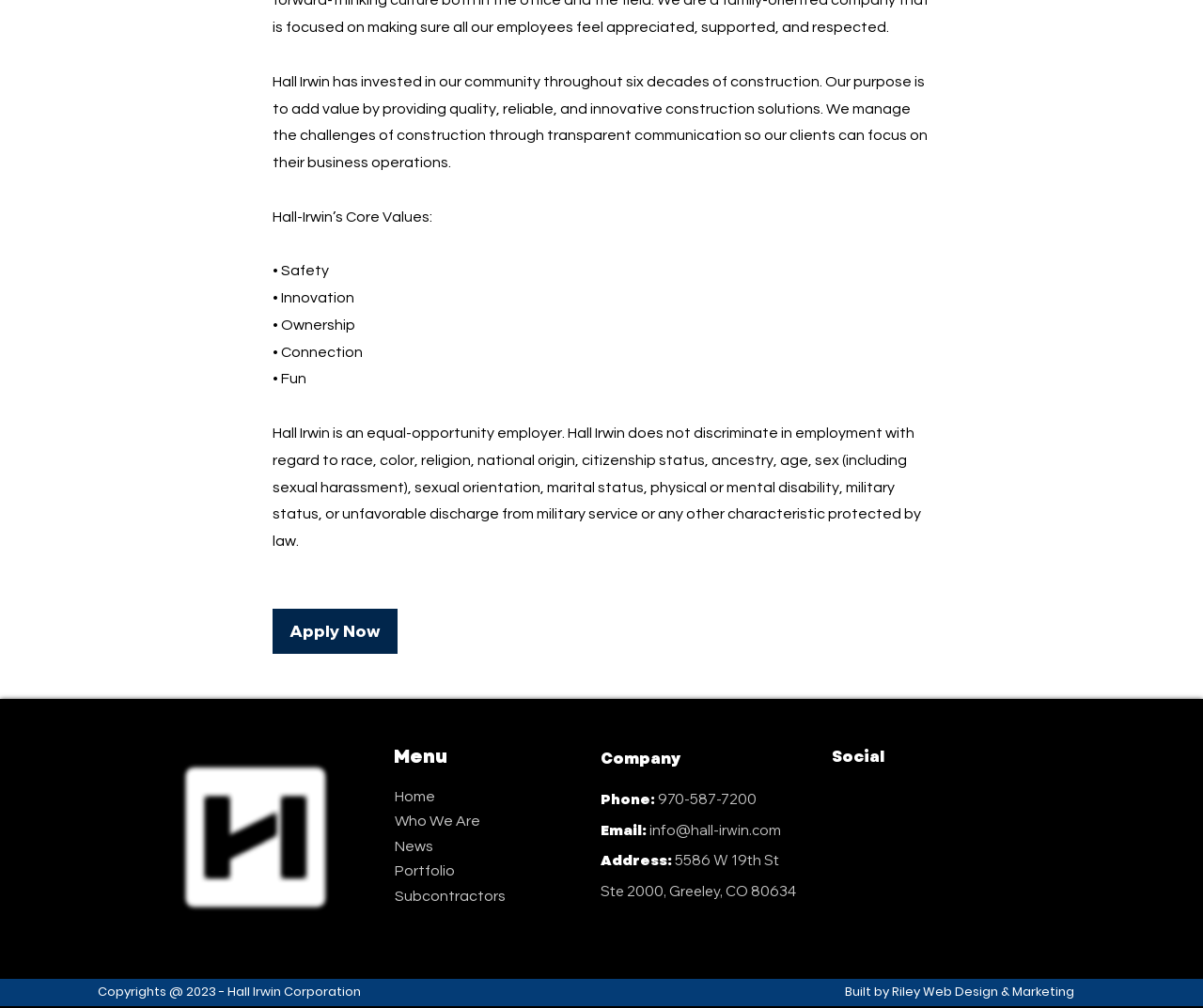Answer the following inquiry with a single word or phrase:
What are the company's core values?

Safety, Innovation, Ownership, Connection, Fun